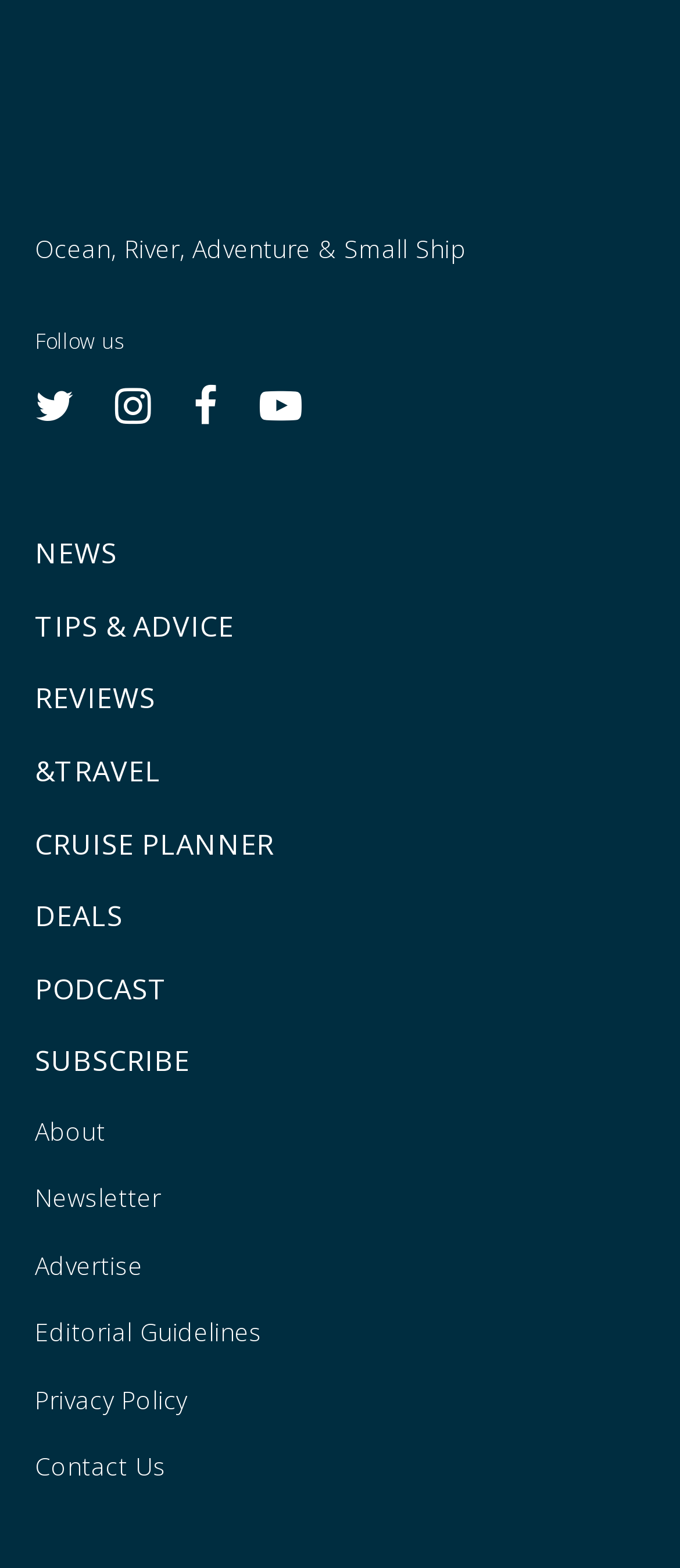Find the bounding box coordinates of the area to click in order to follow the instruction: "Follow us on social media".

[0.051, 0.208, 0.182, 0.227]